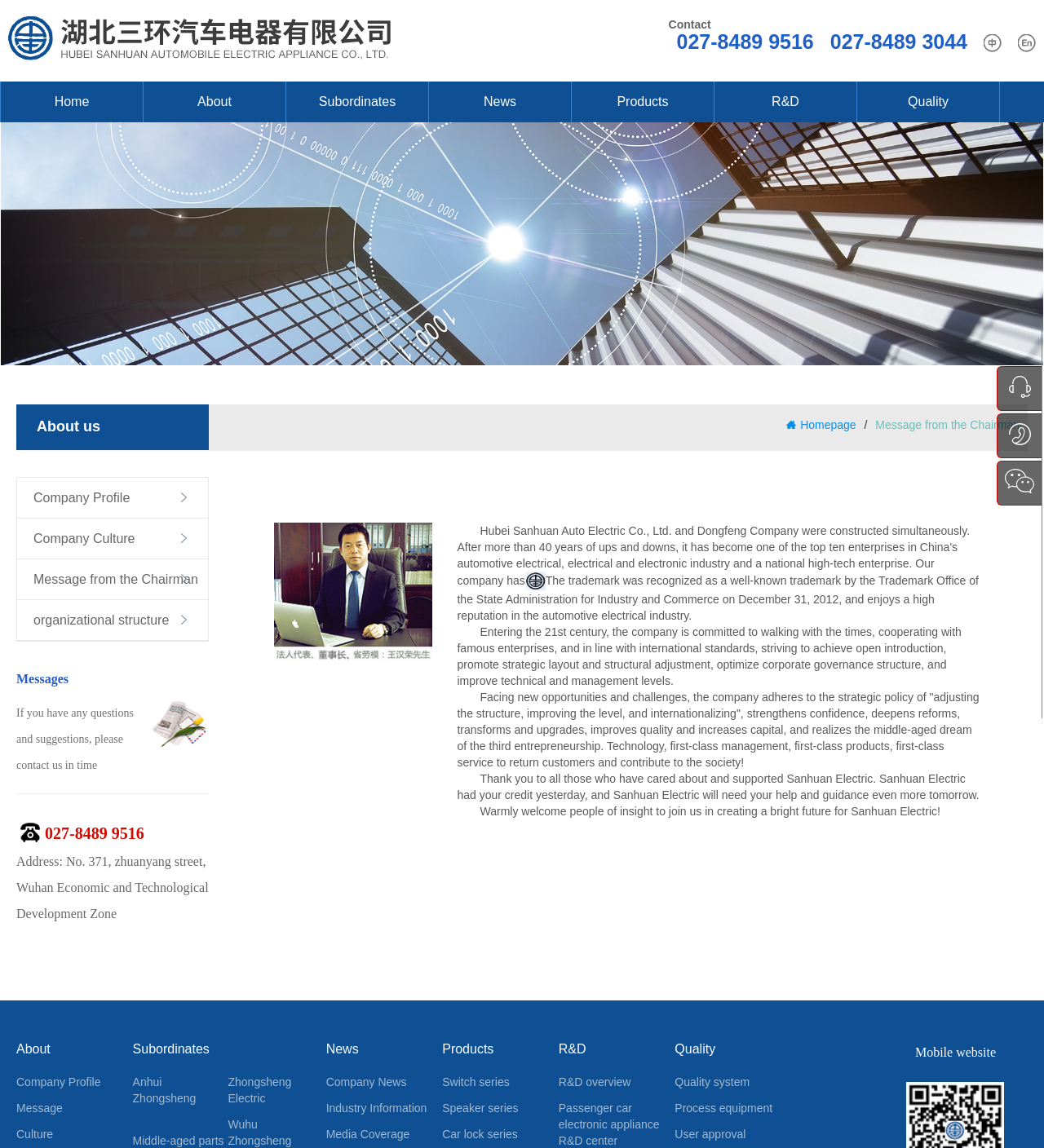Explain the contents of the webpage comprehensively.

This webpage is about Hubei Sanhuan Automobile Electric Appliance Co., Ltd, a leading enterprise in the car lock industry. At the top of the page, there is a logo of the company, accompanied by a link to the company's homepage. Below the logo, there are several links to different sections of the website, including "Home", "About", "Subordinates", "News", "Products", "R&D", and "Quality".

On the left side of the page, there is a navigation menu with links to various pages, including "Company Profile", "Message from the Chairman", "Company Culture", and "organizational structure". Below the navigation menu, there is a section with the title "Message from the Chairman", which contains a message from the chairman of the company.

In the main content area, there are several paragraphs of text describing the company's history, mission, and values. The text is accompanied by several images, including a trademark logo and a picture of a person. There are also several links to other pages, including "If you have any questions and suggestions, please contact us in time" and "留言" (which means "leave a message" in Chinese).

At the bottom of the page, there is a section with the company's contact information, including phone numbers and an address. There are also several links to other pages, including "About", "Company Profile", "Message", "Culture", and "Subordinates".

Overall, the webpage provides an overview of Hubei Sanhuan Automobile Electric Appliance Co., Ltd, its history, mission, and values, as well as its products and services.